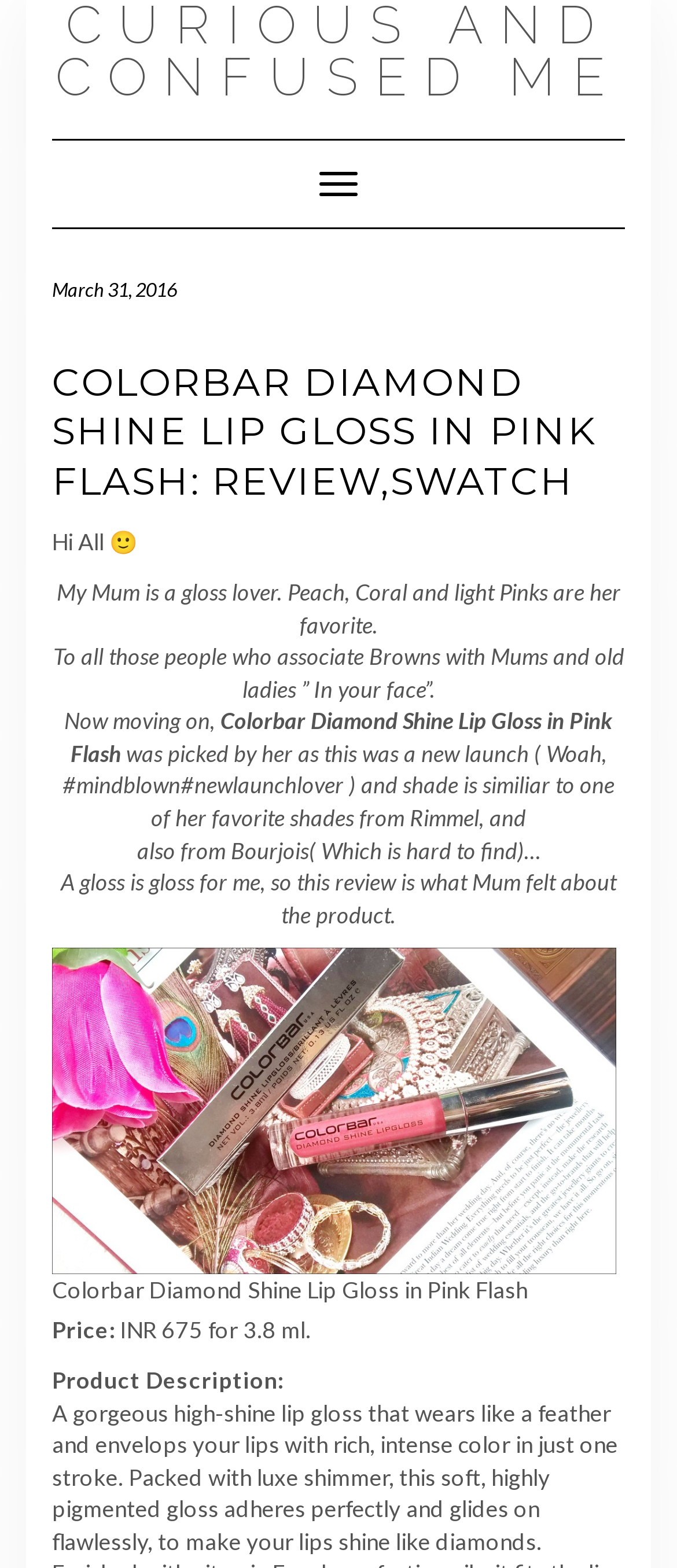Who is the reviewer of the product?
Look at the image and respond with a single word or a short phrase.

Mum